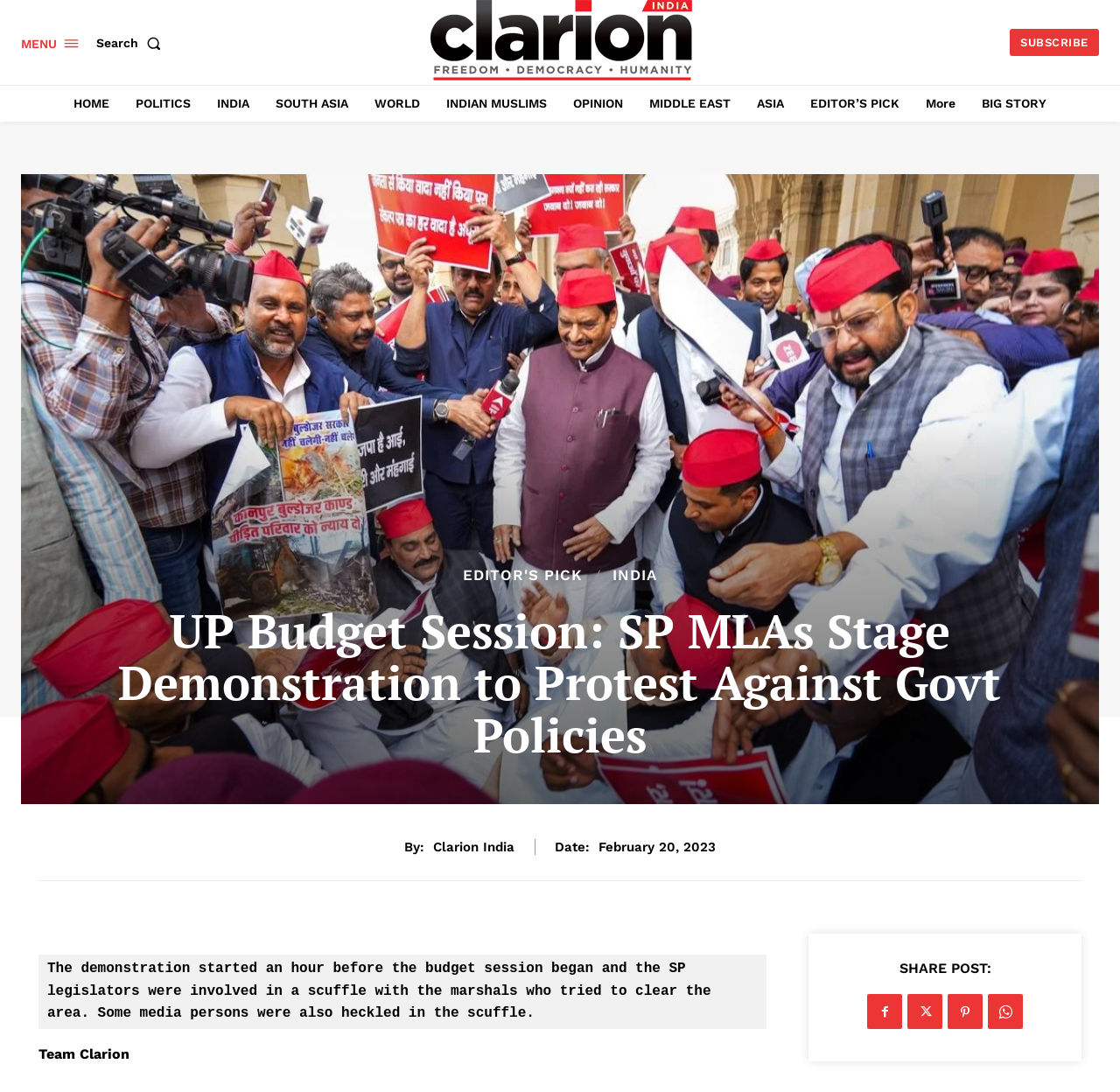Identify the bounding box for the UI element specified in this description: "ASIA". The coordinates must be four float numbers between 0 and 1, formatted as [left, top, right, bottom].

[0.668, 0.078, 0.708, 0.111]